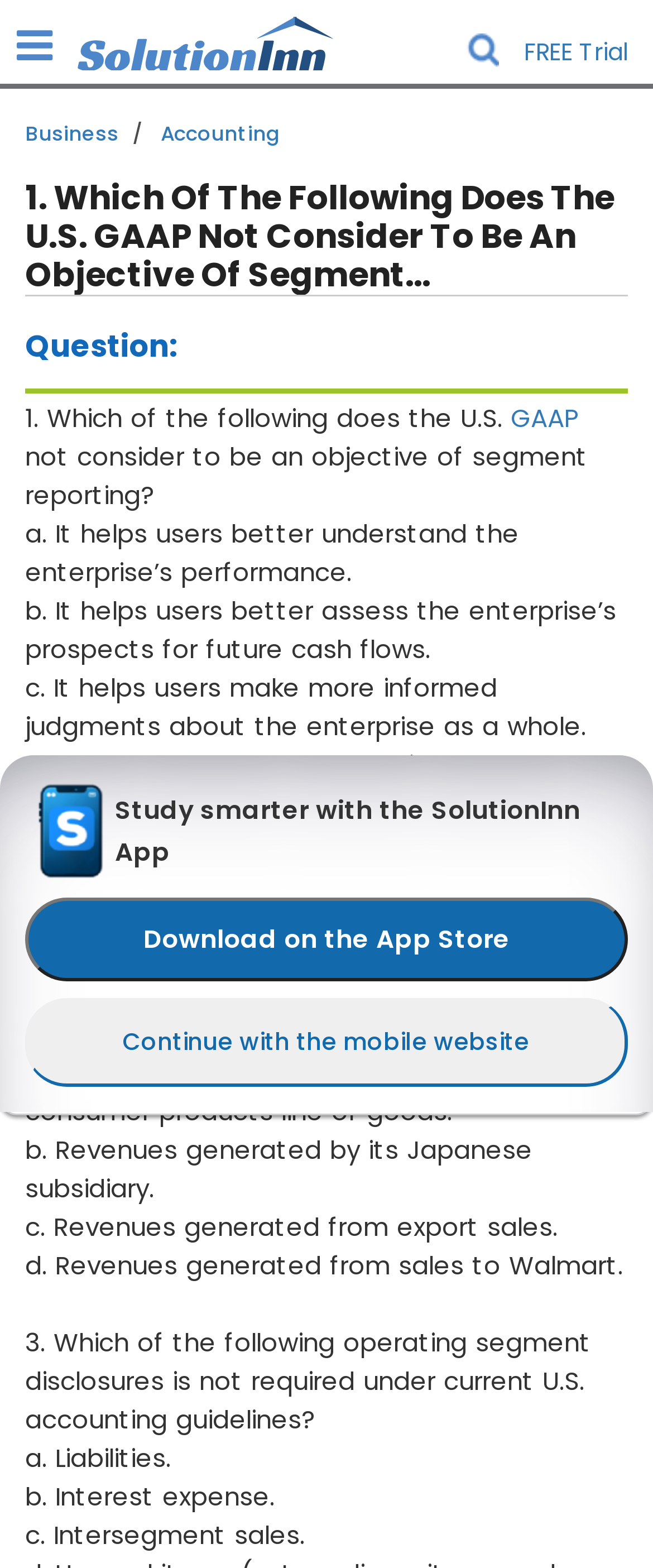Please answer the following question using a single word or phrase: How many buttons are there in the top navigation bar?

4